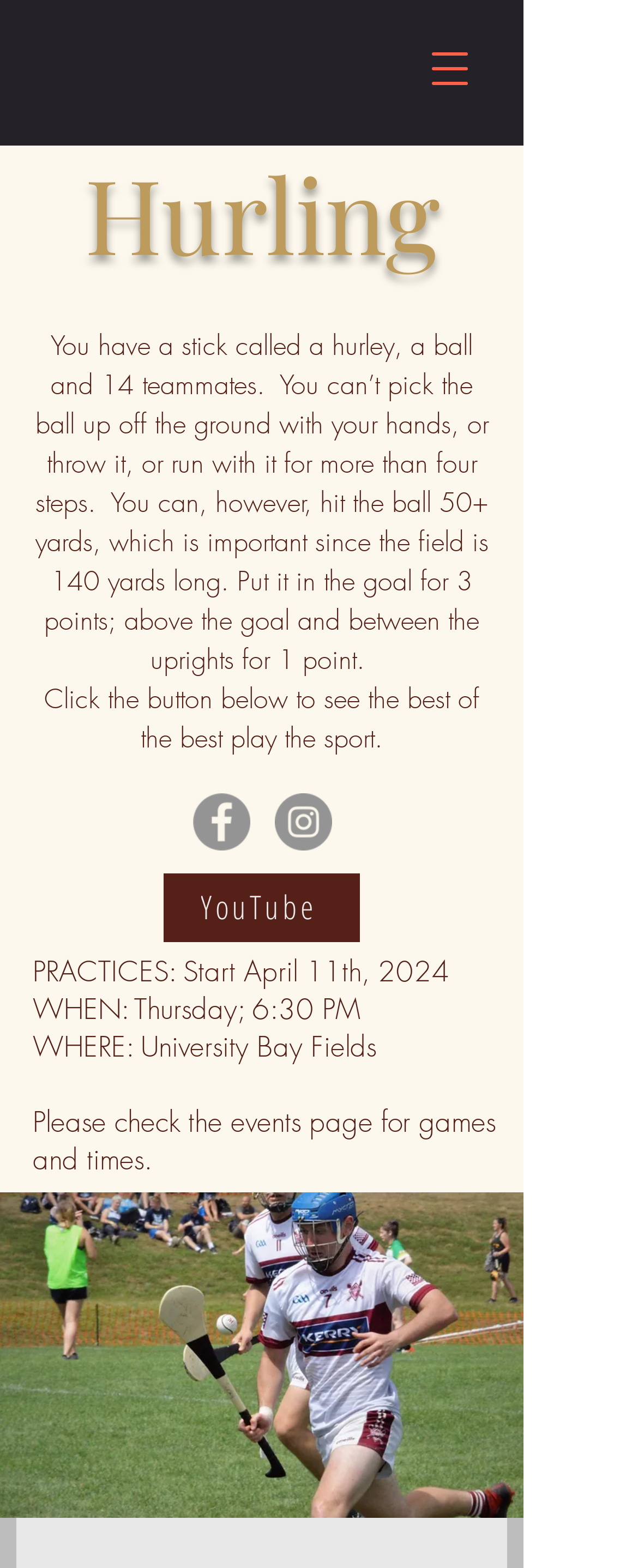Identify the bounding box for the described UI element: "aria-label="Facebook"".

[0.303, 0.505, 0.392, 0.542]